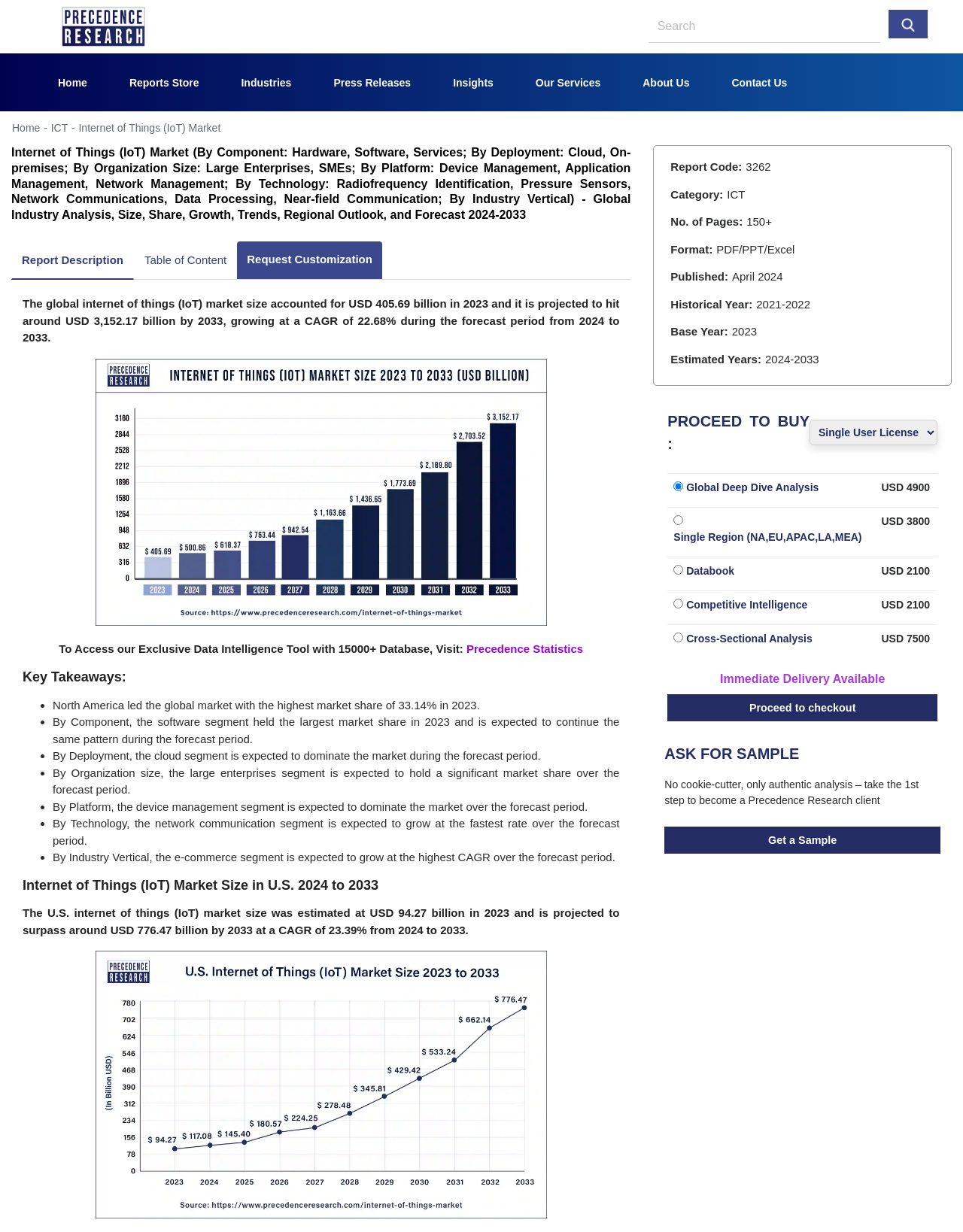Please specify the bounding box coordinates of the area that should be clicked to accomplish the following instruction: "proceed to buy". The coordinates should consist of four float numbers between 0 and 1, i.e., [left, top, right, bottom].

[0.693, 0.335, 0.841, 0.367]